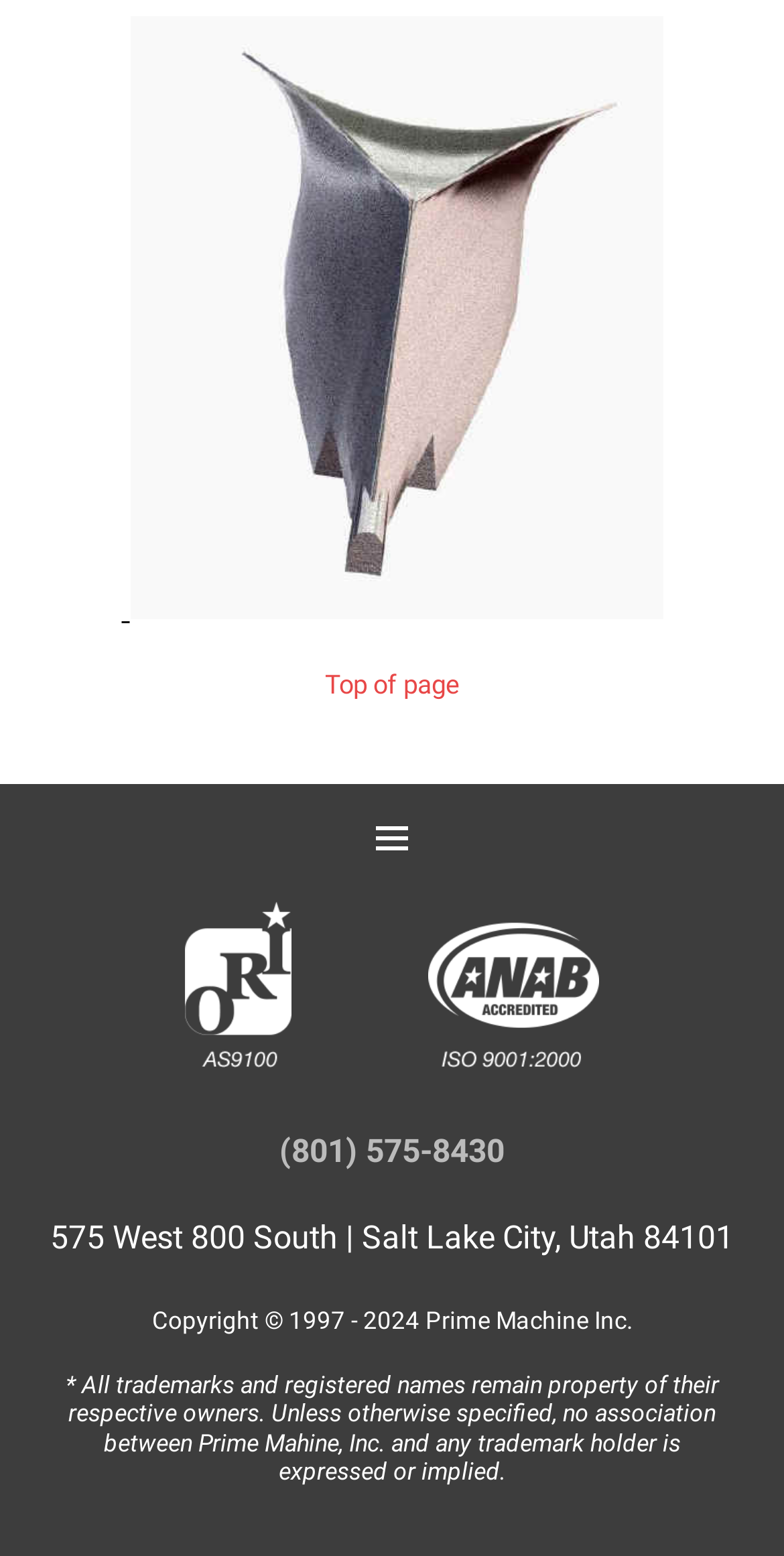Identify the bounding box coordinates of the HTML element based on this description: "(801) 575-8430".

[0.356, 0.728, 0.644, 0.752]